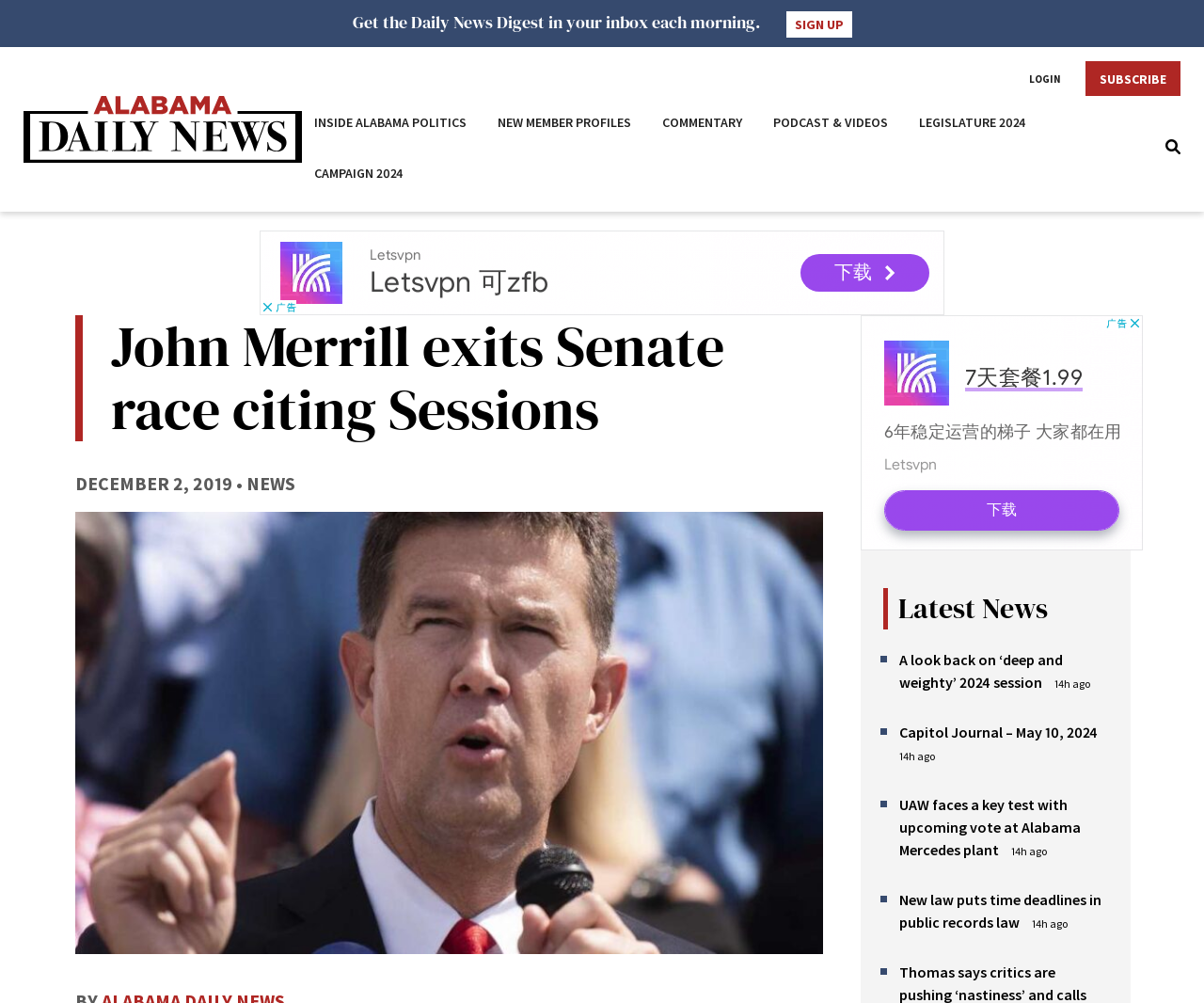Find the bounding box coordinates of the area to click in order to follow the instruction: "Login to your account".

[0.837, 0.062, 0.899, 0.094]